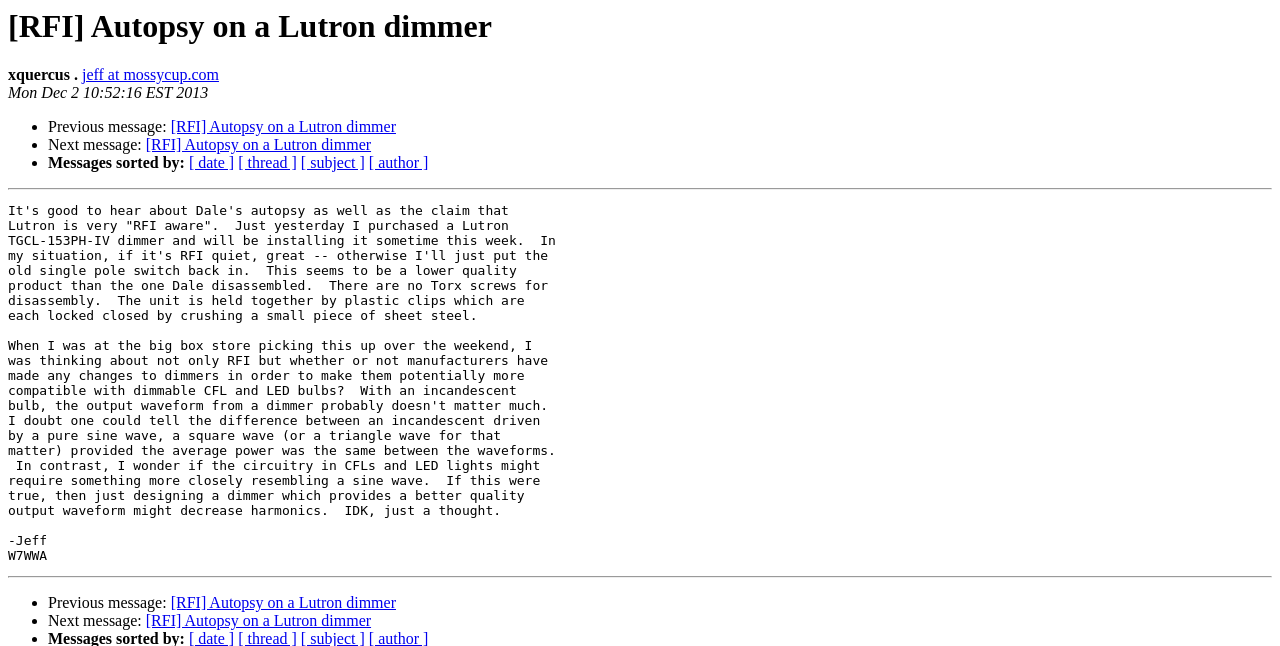Find and indicate the bounding box coordinates of the region you should select to follow the given instruction: "Click on the link to view previous message".

[0.038, 0.92, 0.133, 0.946]